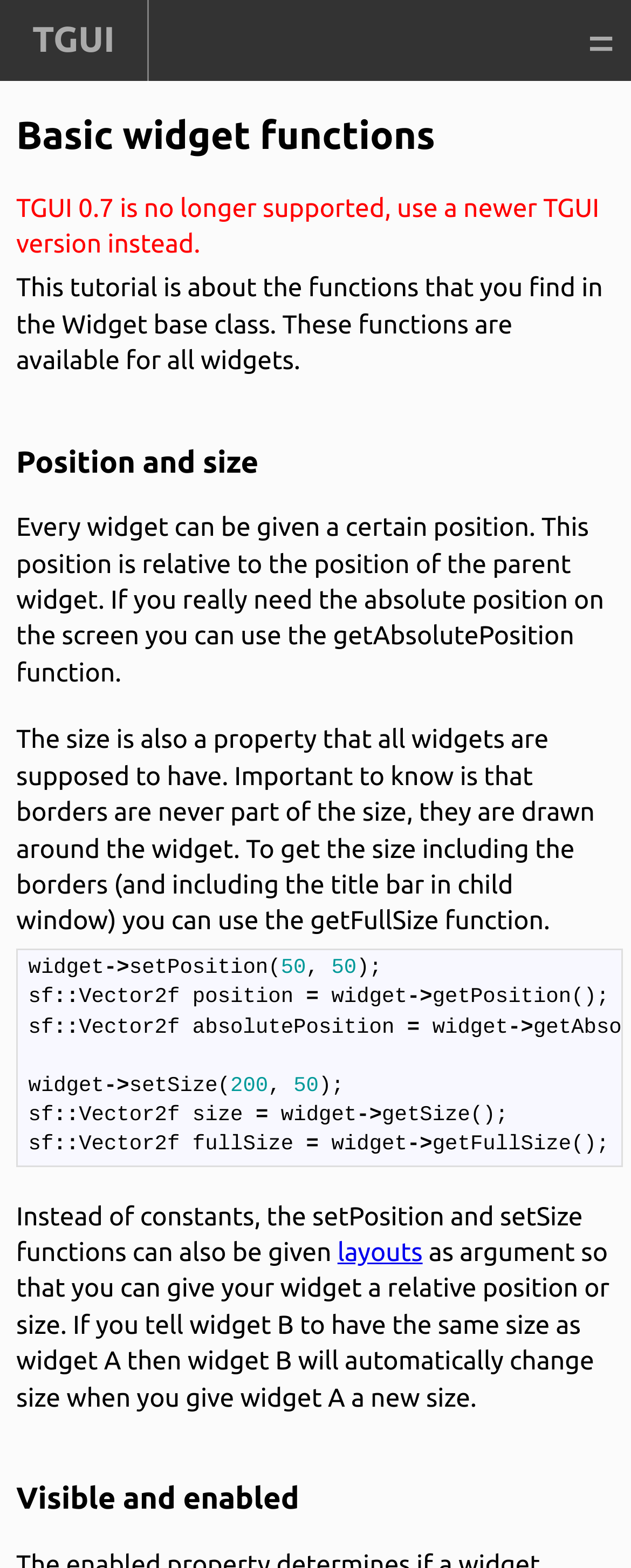Specify the bounding box coordinates of the region I need to click to perform the following instruction: "Learn about Fundraising". The coordinates must be four float numbers in the range of 0 to 1, i.e., [left, top, right, bottom].

None